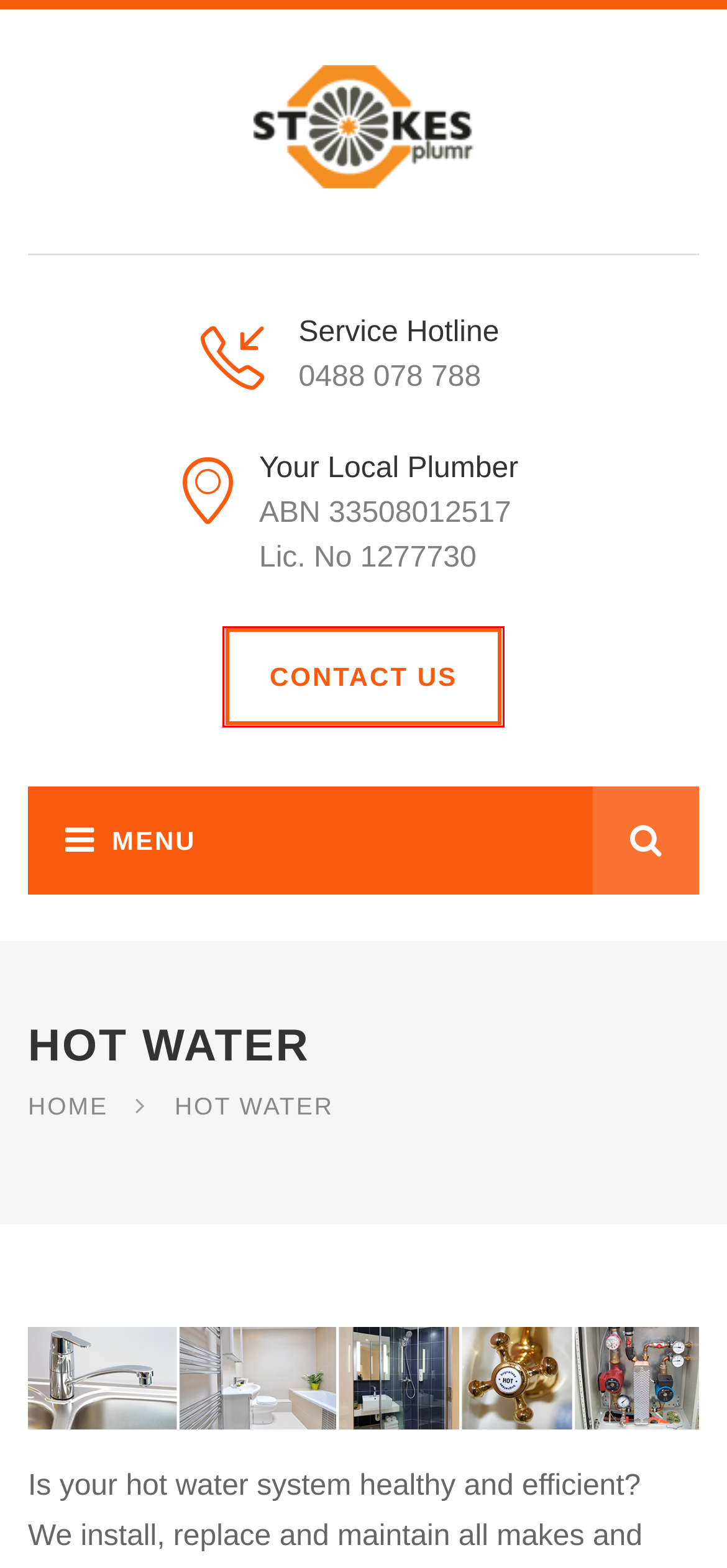After examining the screenshot of a webpage with a red bounding box, choose the most accurate webpage description that corresponds to the new page after clicking the element inside the red box. Here are the candidates:
A. Commercial Maintenance - Plumr
B. Gas instantaneous - Plumr
C. Contact - Plumr
D. Gas - Plumr
E. Roof and gutter - Plumr
F. LPG Systems - Plumr
G. Home - Plumr
H. Hot water systems - Plumr

C